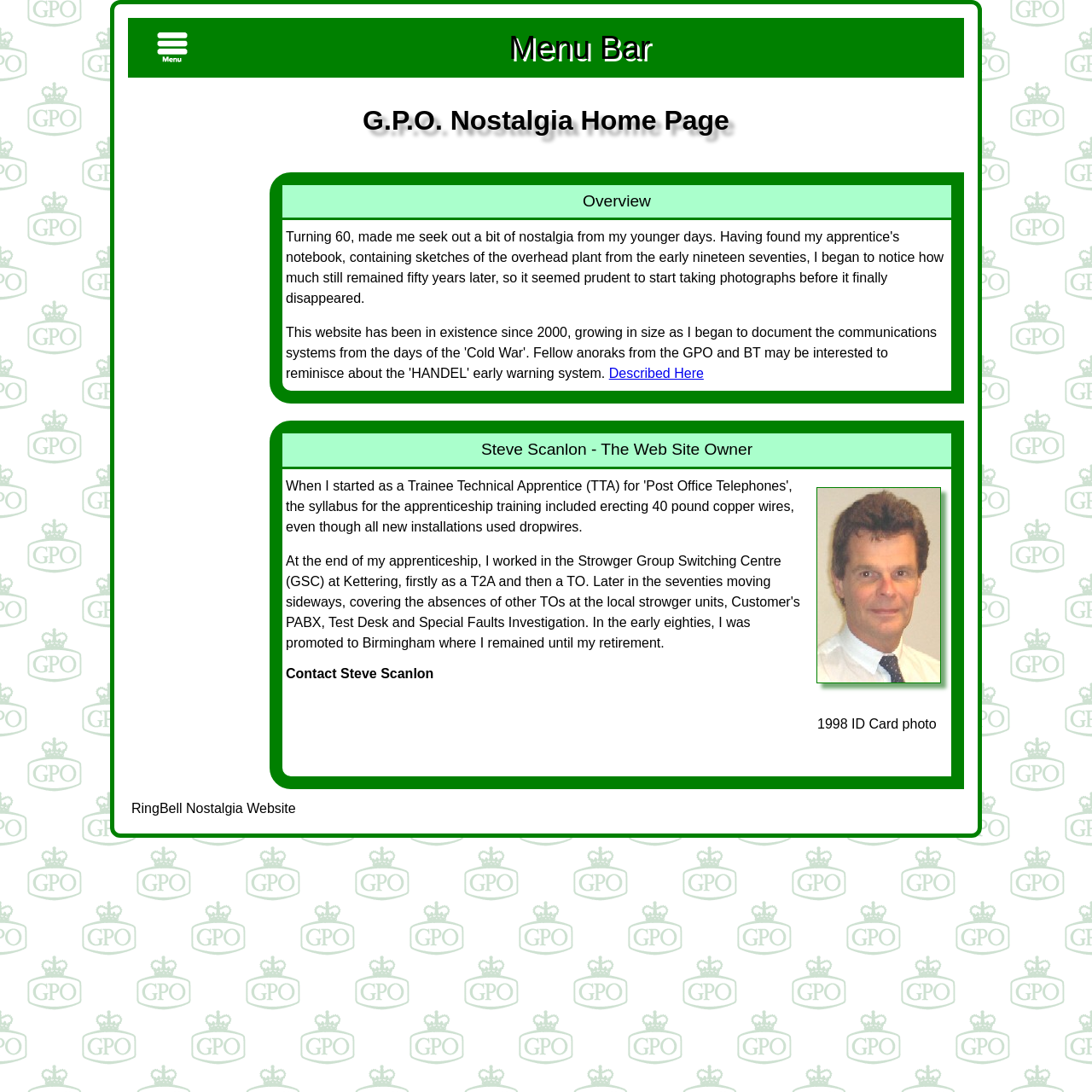Provide a one-word or brief phrase answer to the question:
What is the purpose of the 'Described Here' link?

To provide more information